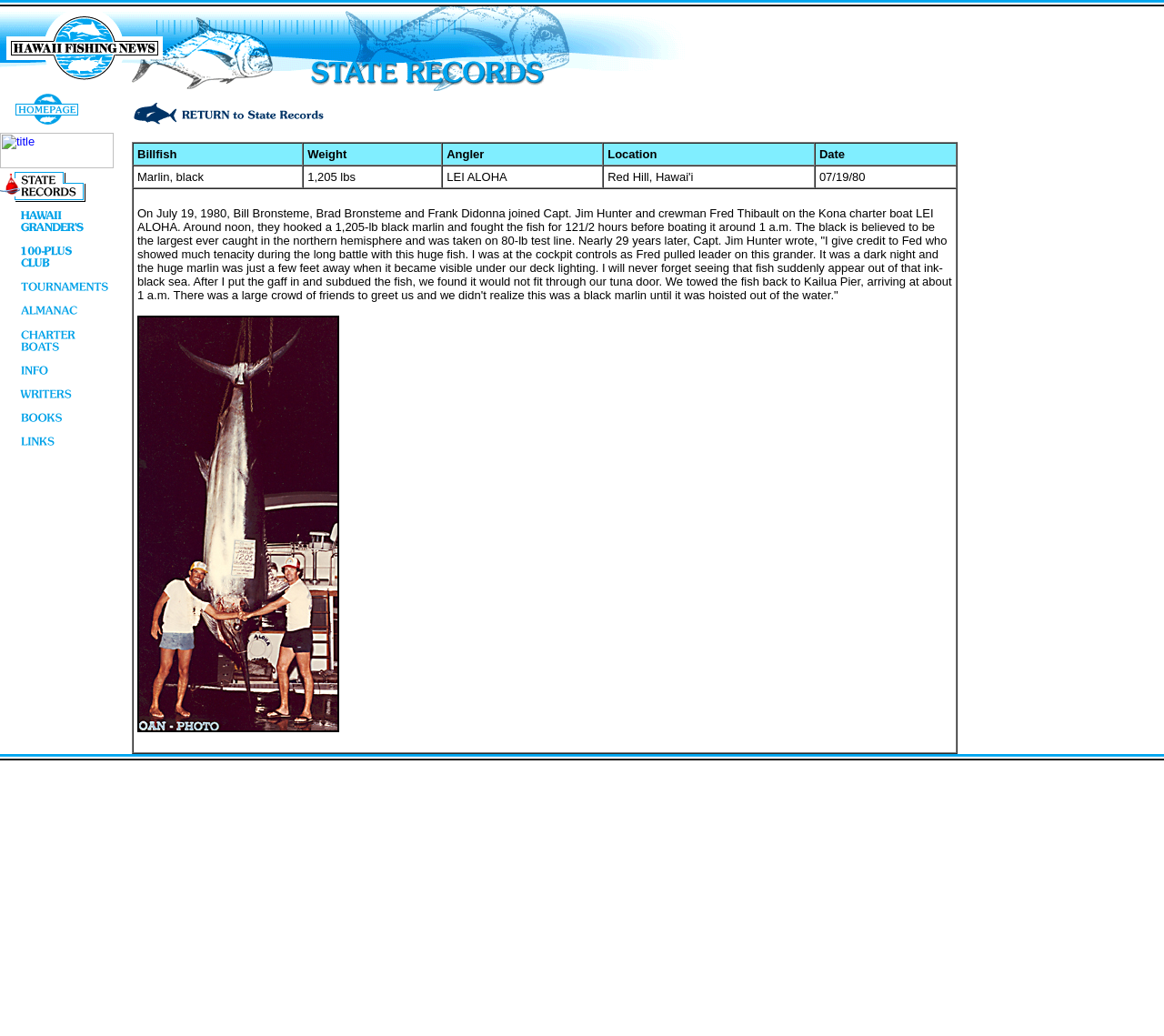Provide the bounding box coordinates, formatted as (top-left x, top-left y, bottom-right x, bottom-right y), with all values being floating point numbers between 0 and 1. Identify the bounding box of the UI element that matches the description: alt="100-plus club" name="plus100"

[0.0, 0.255, 0.098, 0.268]